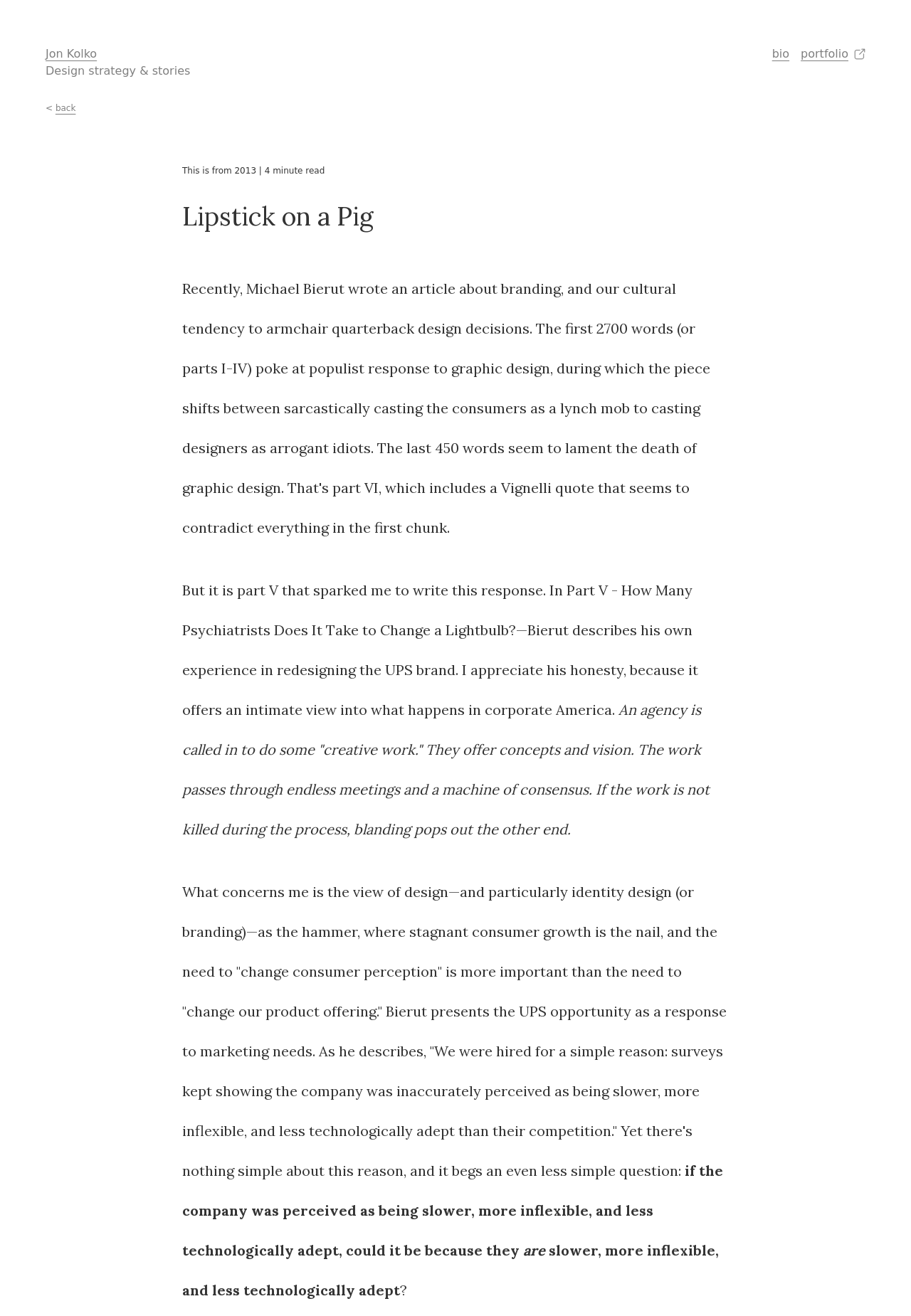Detail the features and information presented on the webpage.

The webpage is about Jon Kolko, a design strategist, educator, and writer. At the top left of the page, there is a link to Jon Kolko's profile, followed by a brief description of his work, "Design strategy & stories". On the top right, there are two links, "bio" and "portfolio In a new window", with an icon indicating that the portfolio link opens in a new window.

Below the top section, there is a navigation area with a "<" symbol, a "back" link, and a timestamp "This is from 2013 | minute read". The main content of the page is an article titled "Lipstick on a Pig", which takes up most of the page. The article is divided into several paragraphs, discussing design strategy and corporate America, with quotes and reflections on the role of design in changing consumer perception.

The article is written in a formal tone, with a focus on design strategy and education. The text is dense, with no images or breaks, except for the icon next to the "portfolio" link. The overall structure of the page is simple, with a clear hierarchy of elements, making it easy to navigate and read.